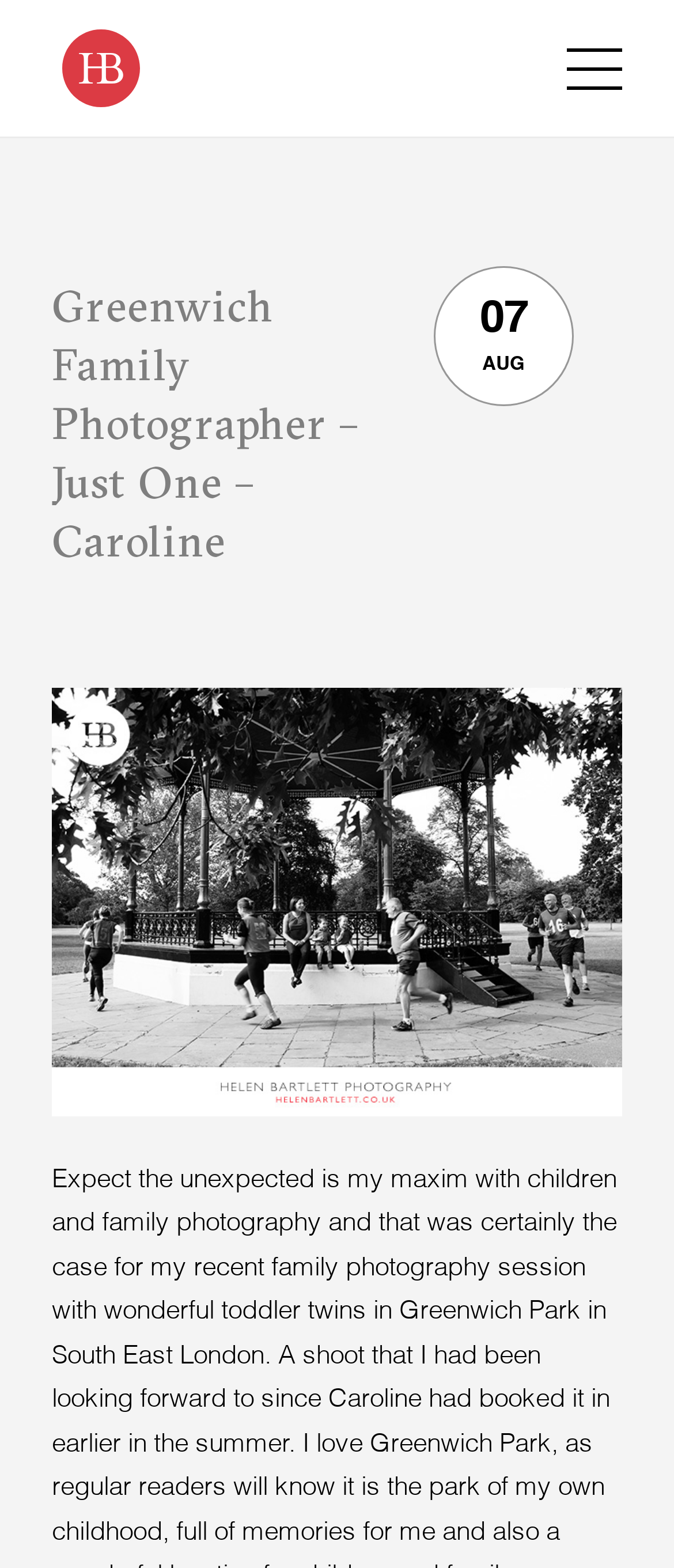What is the photographer's name?
Provide a detailed and well-explained answer to the question.

The photographer's name is obtained from the link element with the text 'Helen Bartlett' which is located at the top of the webpage.